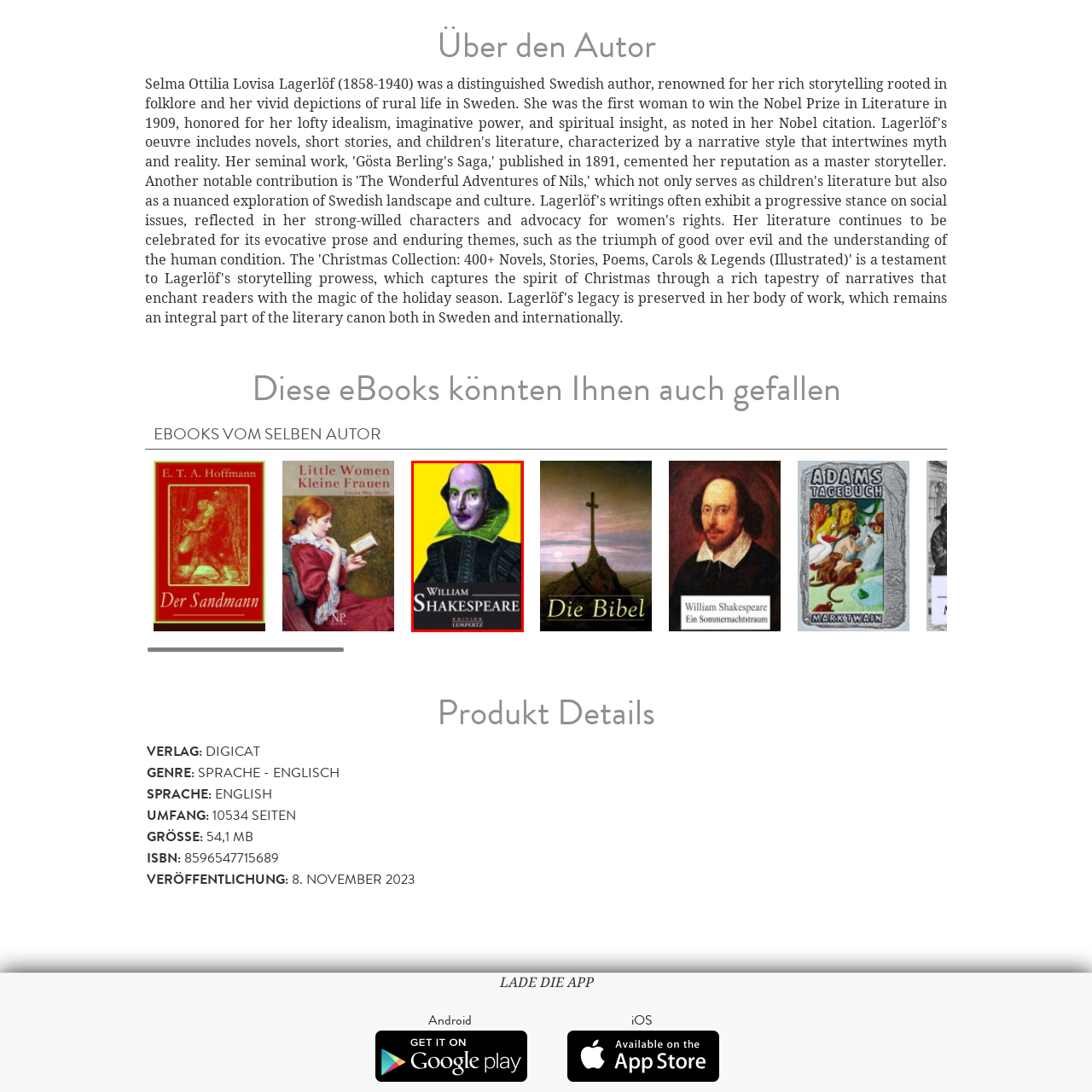Look at the photo within the red outline and describe it thoroughly.

The image features an artistic representation of William Shakespeare, one of the most celebrated playwrights and poets in history. The illustration depicts Shakespeare with distinct facial features, set against a vibrant yellow background, which enhances the colorful and slightly whimsical nature of the artwork. He is shown in traditional attire, characterized by a dark ruff around his neck and a classic Elizabethan style garment. The title "William Shakespeare" prominently displayed at the bottom suggests the image is associated with a publication or an eBook featuring his works, and it's part of a collection published by Lempertz. This image may be part of a series highlighting various authors, specifically inviting readers to explore literary works, such as plays and sonnets penned by Shakespeare, whose influence remains profound in literature today.